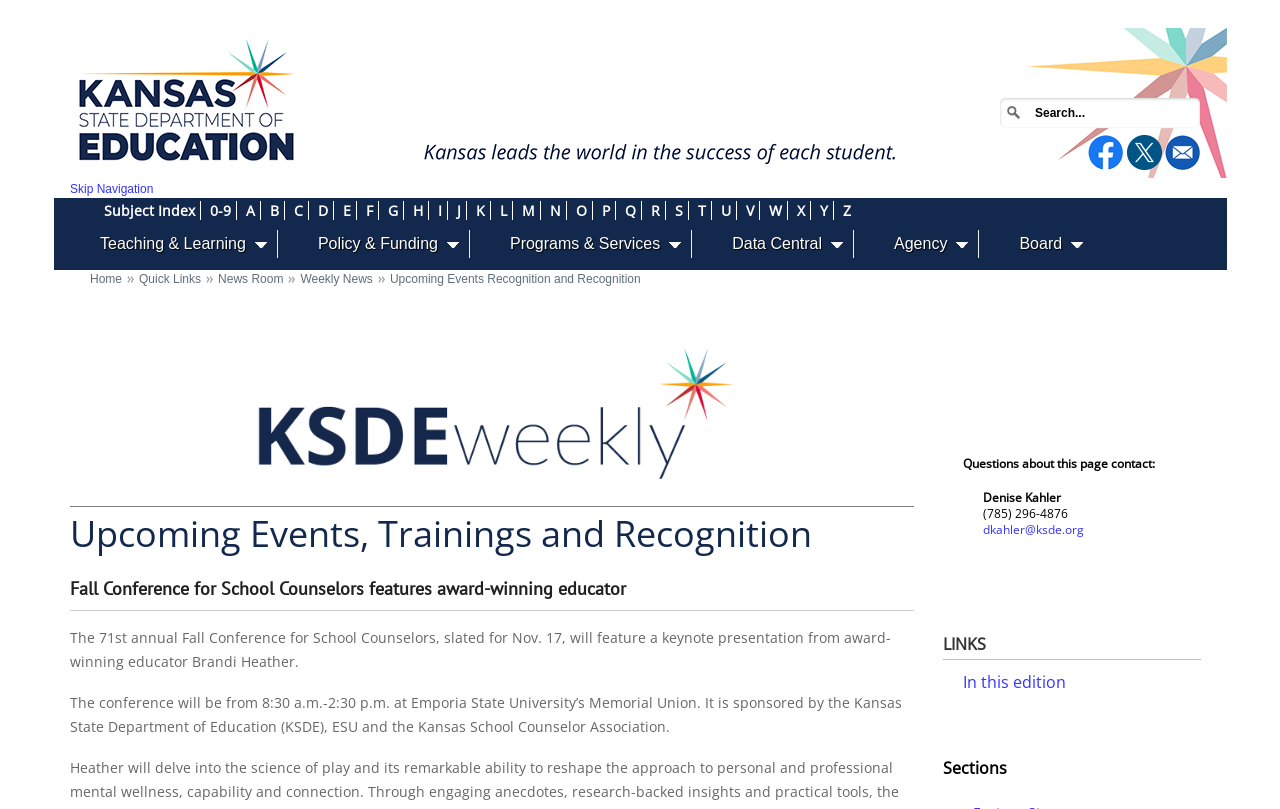Kindly provide the bounding box coordinates of the section you need to click on to fulfill the given instruction: "Search for something".

[0.781, 0.121, 0.938, 0.158]